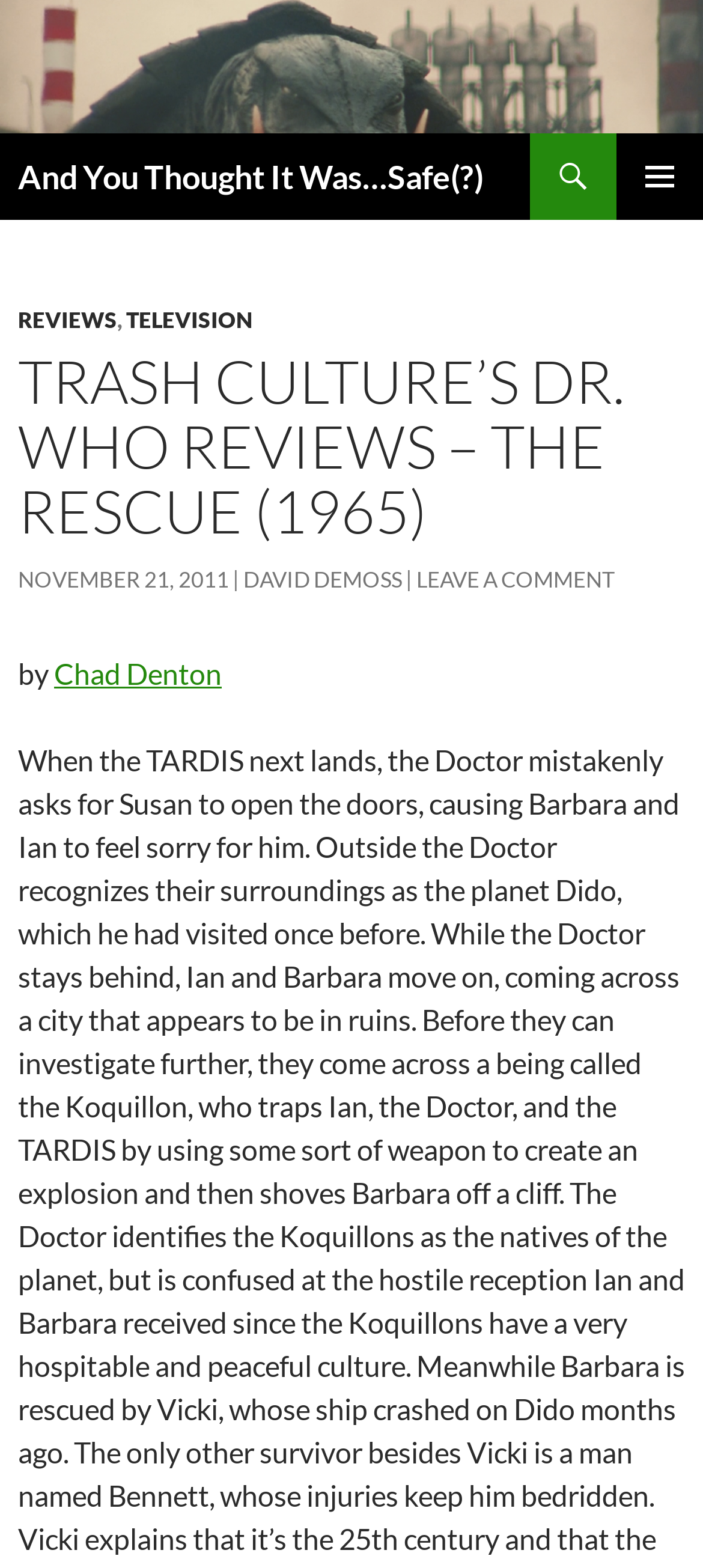Explain the contents of the webpage comprehensively.

The webpage is a review of the 1965 Doctor Who episode "The Rescue" on a website called Trash Culture. At the top, there is a logo image with the text "And You Thought It Was…Safe(?)" and a link with the same text. Below the logo, there is a heading with the same text. 

On the top right, there are three links: "Search", a button labeled "PRIMARY MENU", and a "SKIP TO CONTENT" link. 

The main content of the webpage is divided into two sections. The top section has a header with links to "REVIEWS", "TELEVISION", and a heading with the title of the review "TRASH CULTURE’S DR. WHO REVIEWS – THE RESCUE (1965)". 

Below the header, there is a section with the publication date "NOVEMBER 21, 2011", the author's name "DAVID DEMOSS", and a link to "LEAVE A COMMENT". The review article is written by "Chad Denton", as indicated by the text "by Chad Denton".